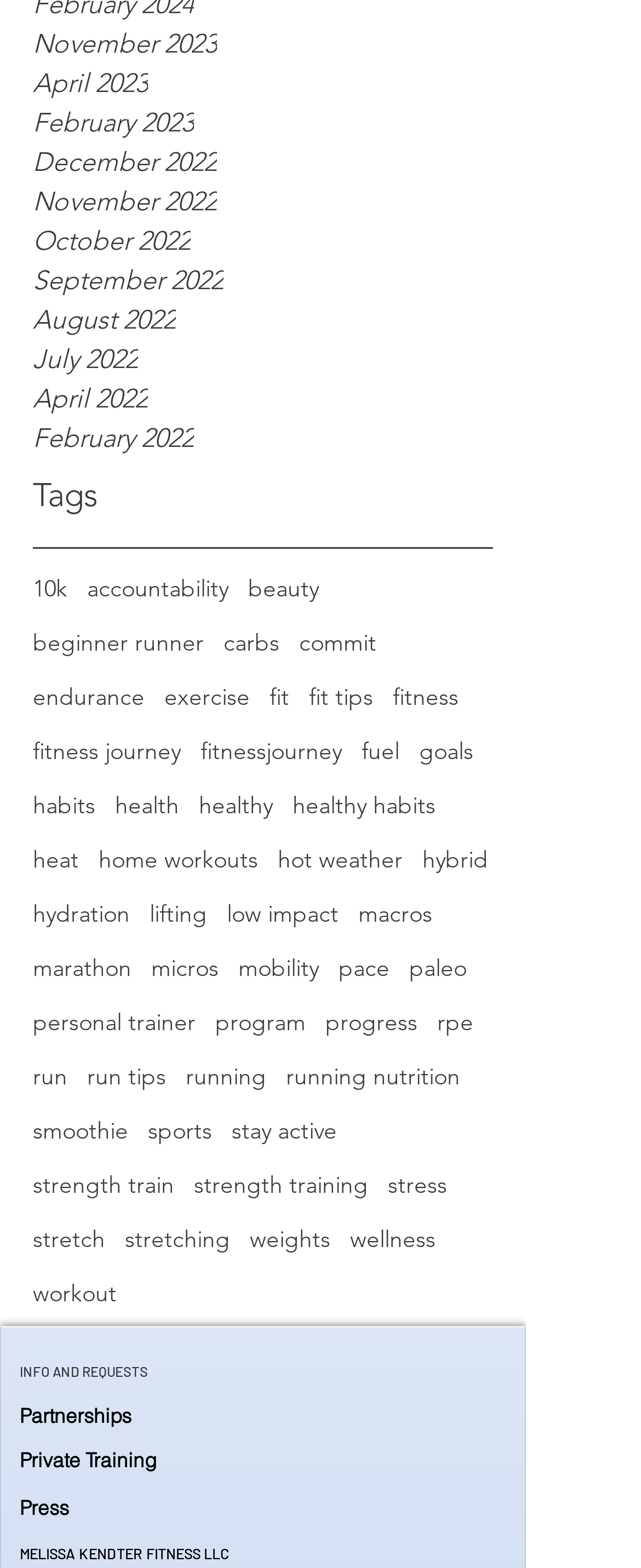Find the bounding box coordinates for the HTML element described in this sentence: "aria-label="Search" name="q" placeholder="Search our store"". Provide the coordinates as four float numbers between 0 and 1, in the format [left, top, right, bottom].

None